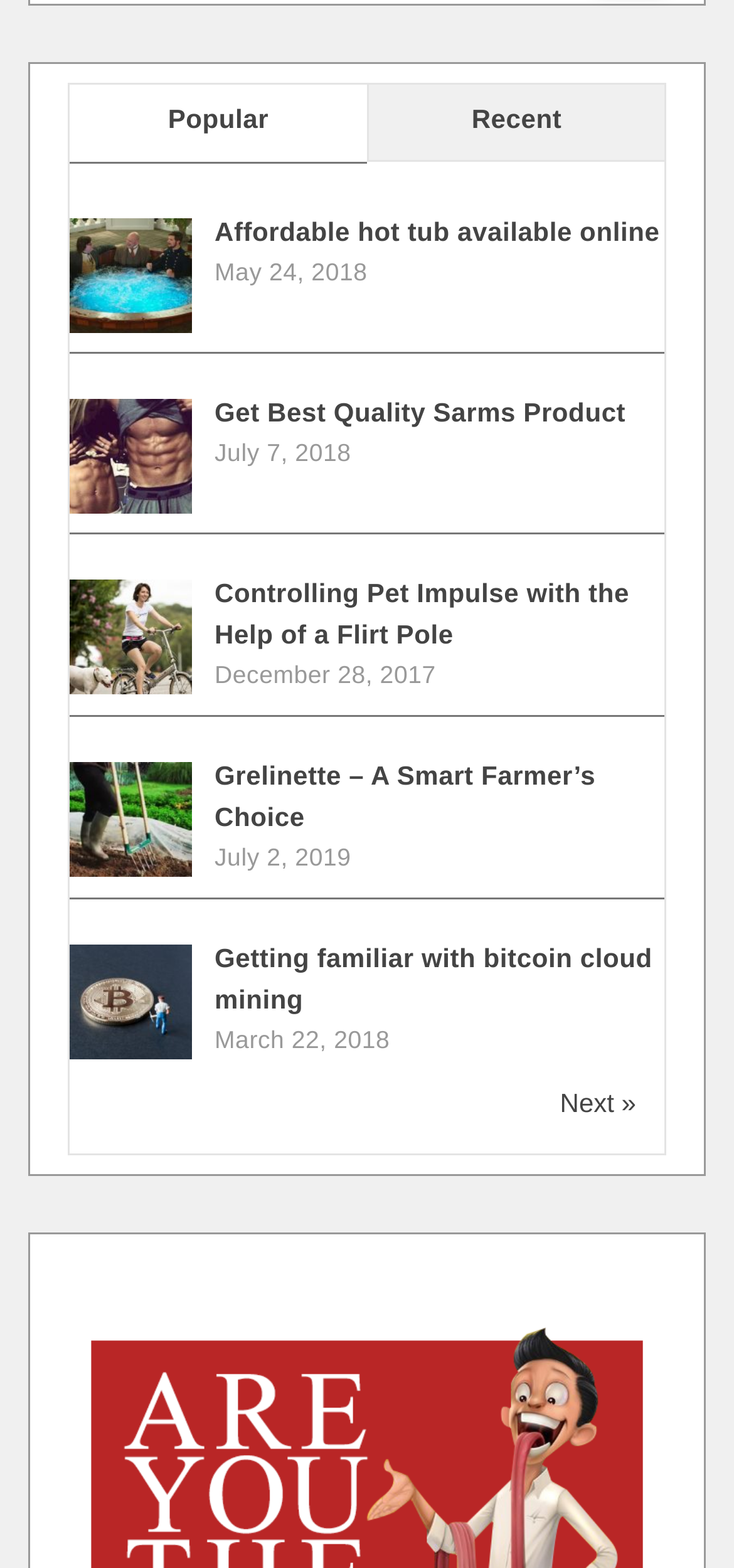Determine the bounding box coordinates of the clickable area required to perform the following instruction: "Click on Popular". The coordinates should be represented as four float numbers between 0 and 1: [left, top, right, bottom].

[0.095, 0.054, 0.5, 0.103]